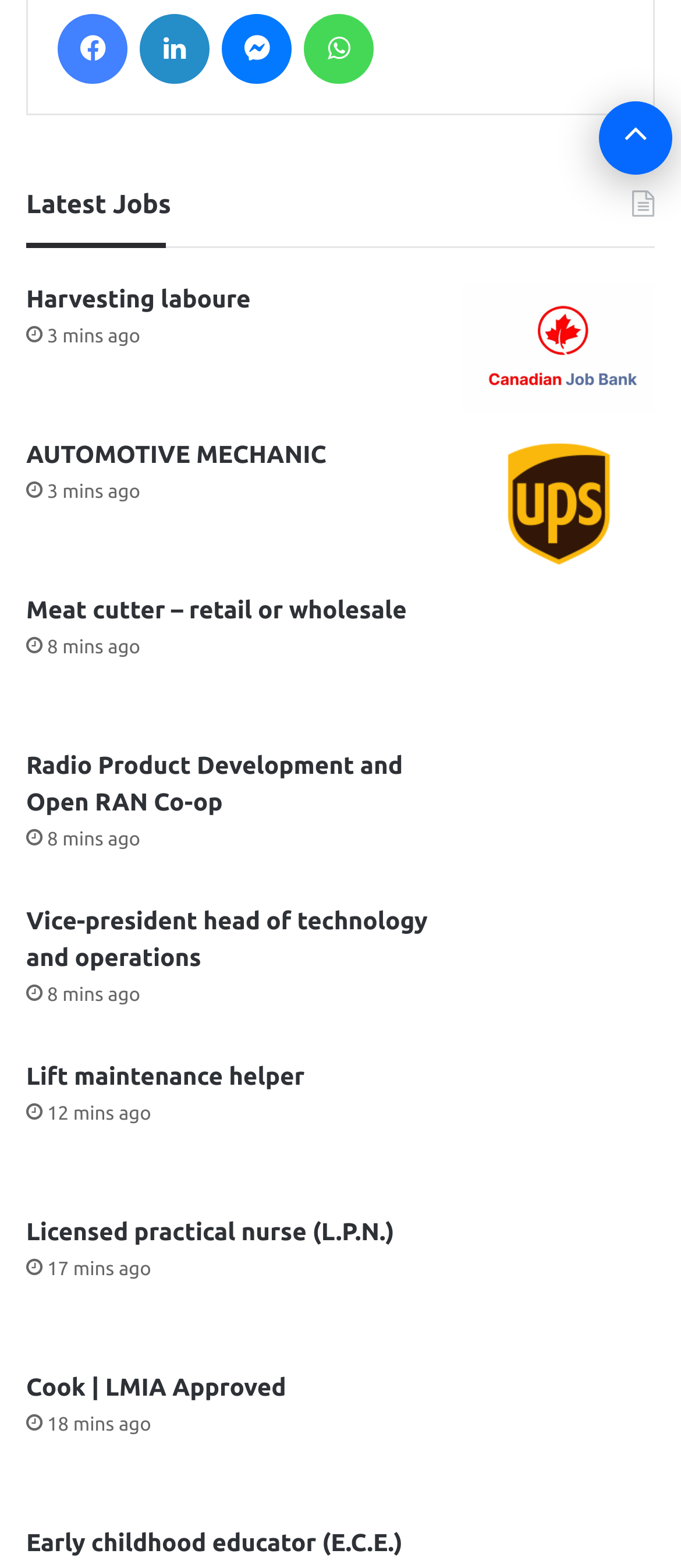Locate the bounding box coordinates of the clickable area needed to fulfill the instruction: "Visit the My Shanti by Vikram Vij Inc. website".

[0.346, 0.396, 0.822, 0.415]